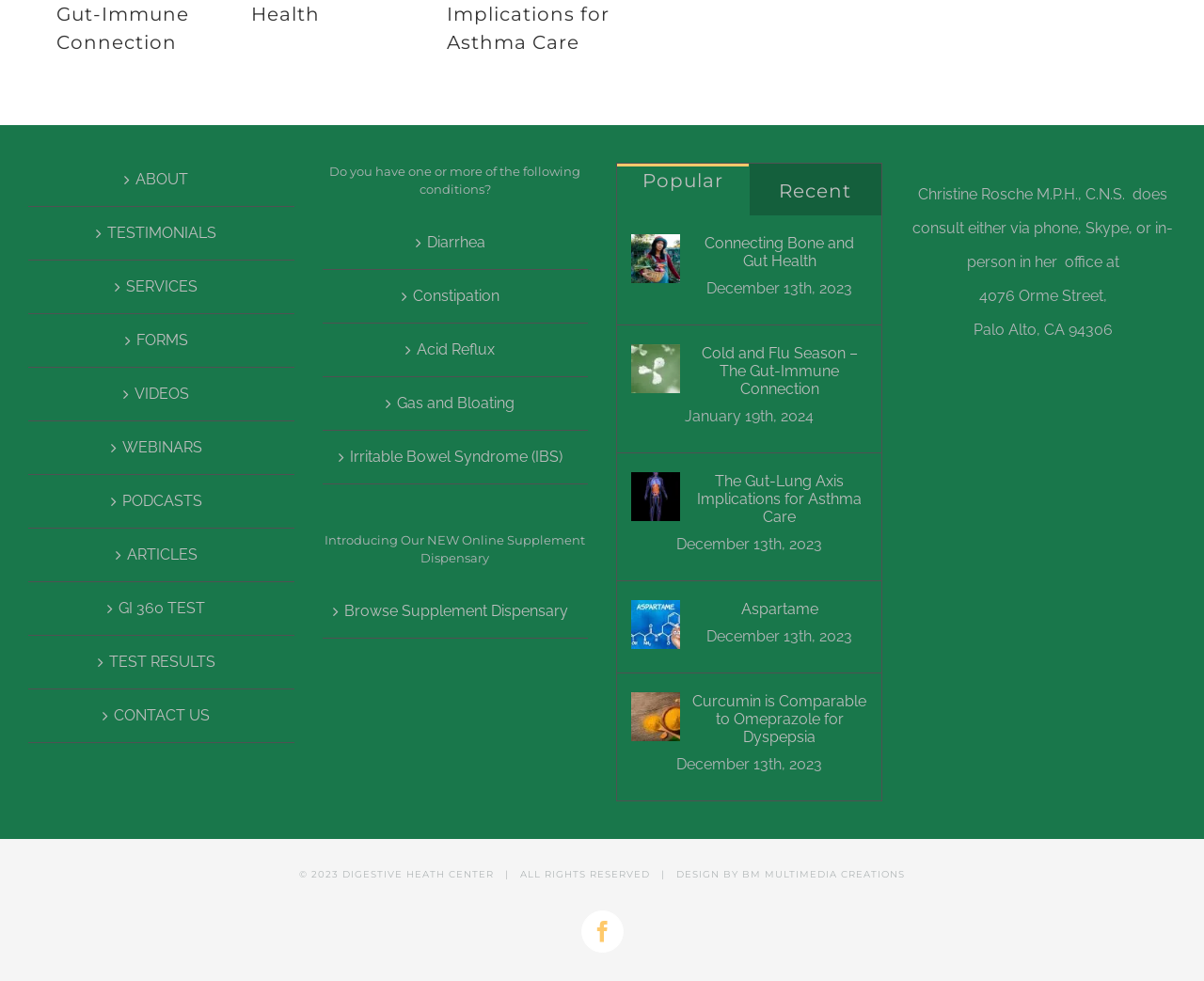Give a one-word or one-phrase response to the question: 
What is the address of Christine Rosche's office?

4076 Orme Street, Palo Alto, CA 94306